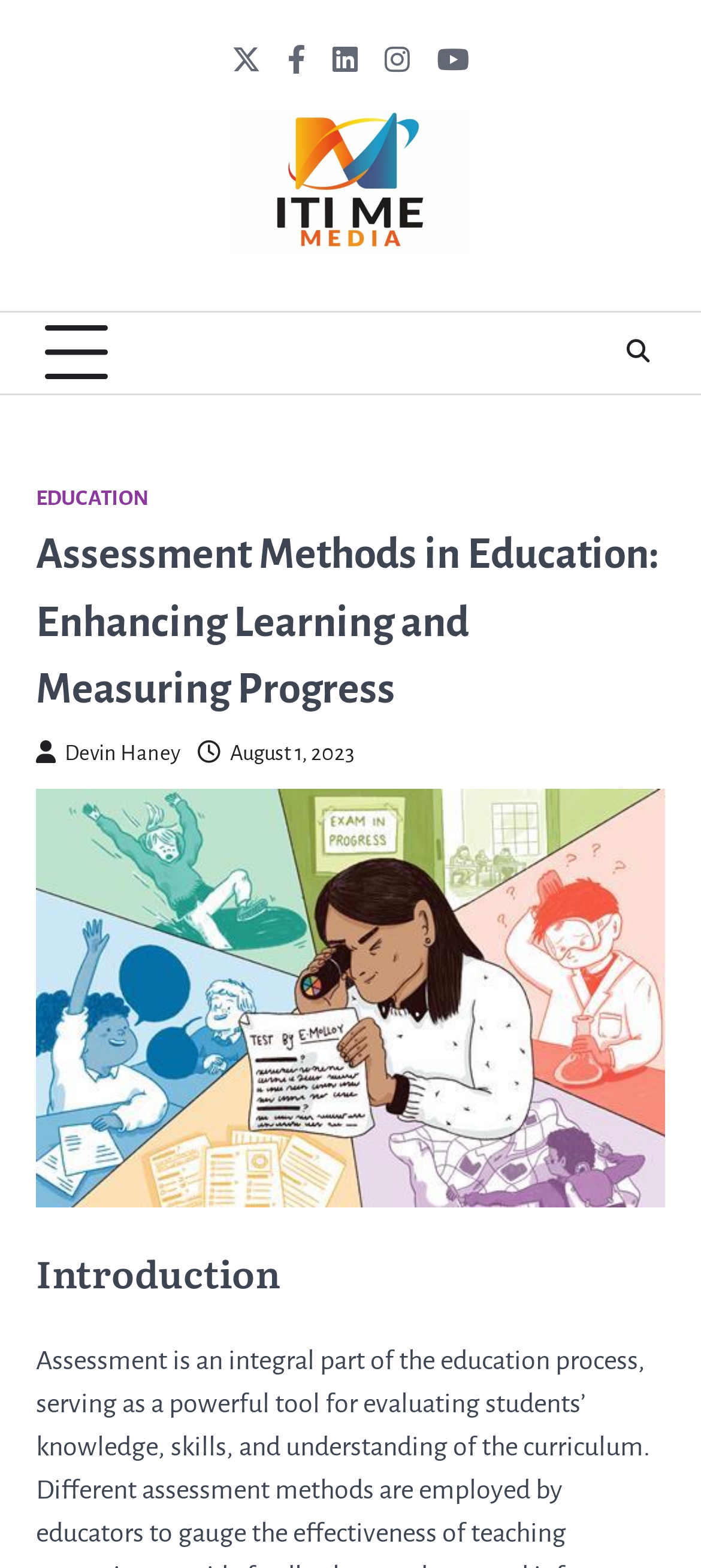Could you locate the bounding box coordinates for the section that should be clicked to accomplish this task: "Click on Iti Me Media link".

[0.329, 0.07, 0.671, 0.17]